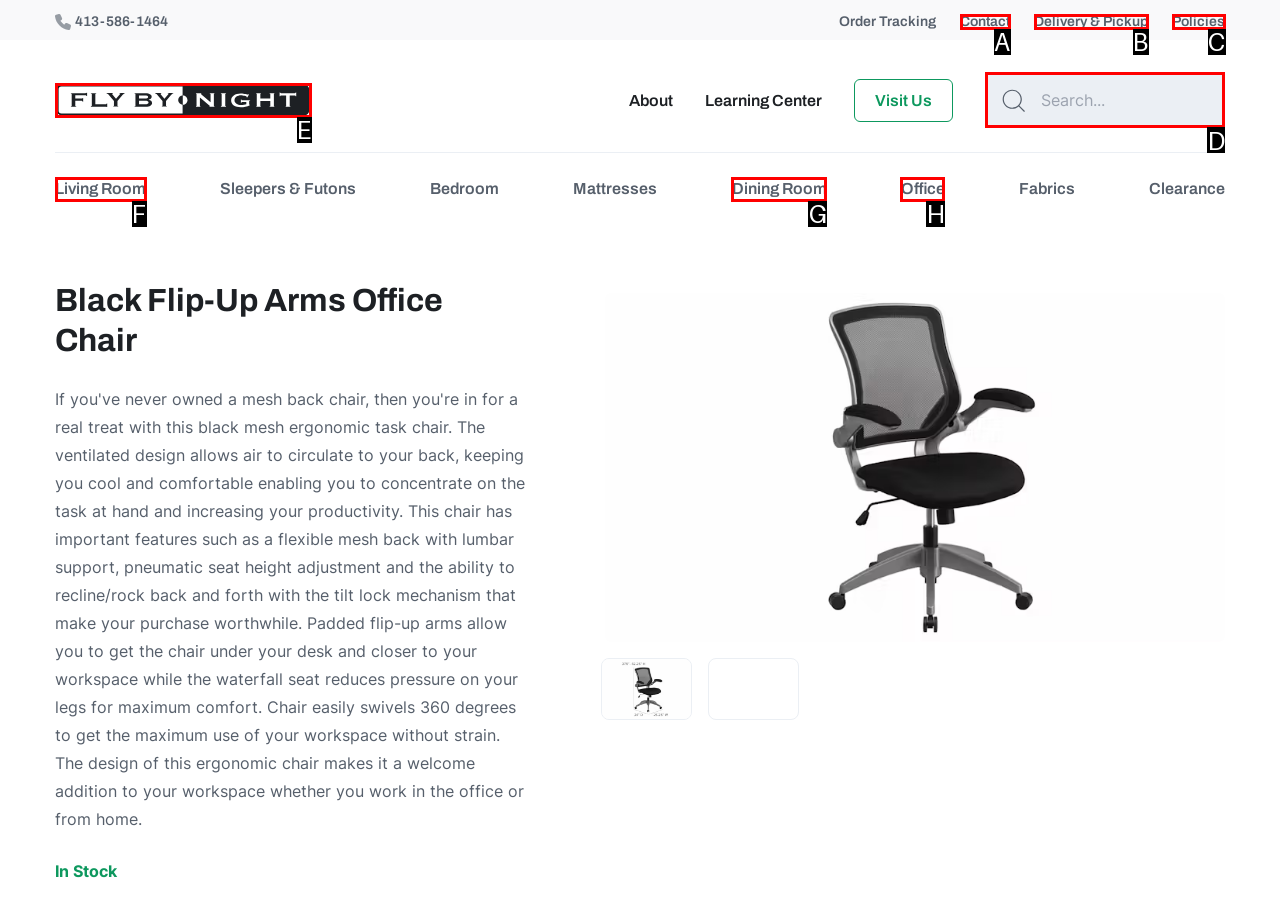Identify the letter of the UI element you need to select to accomplish the task: Search for products.
Respond with the option's letter from the given choices directly.

D